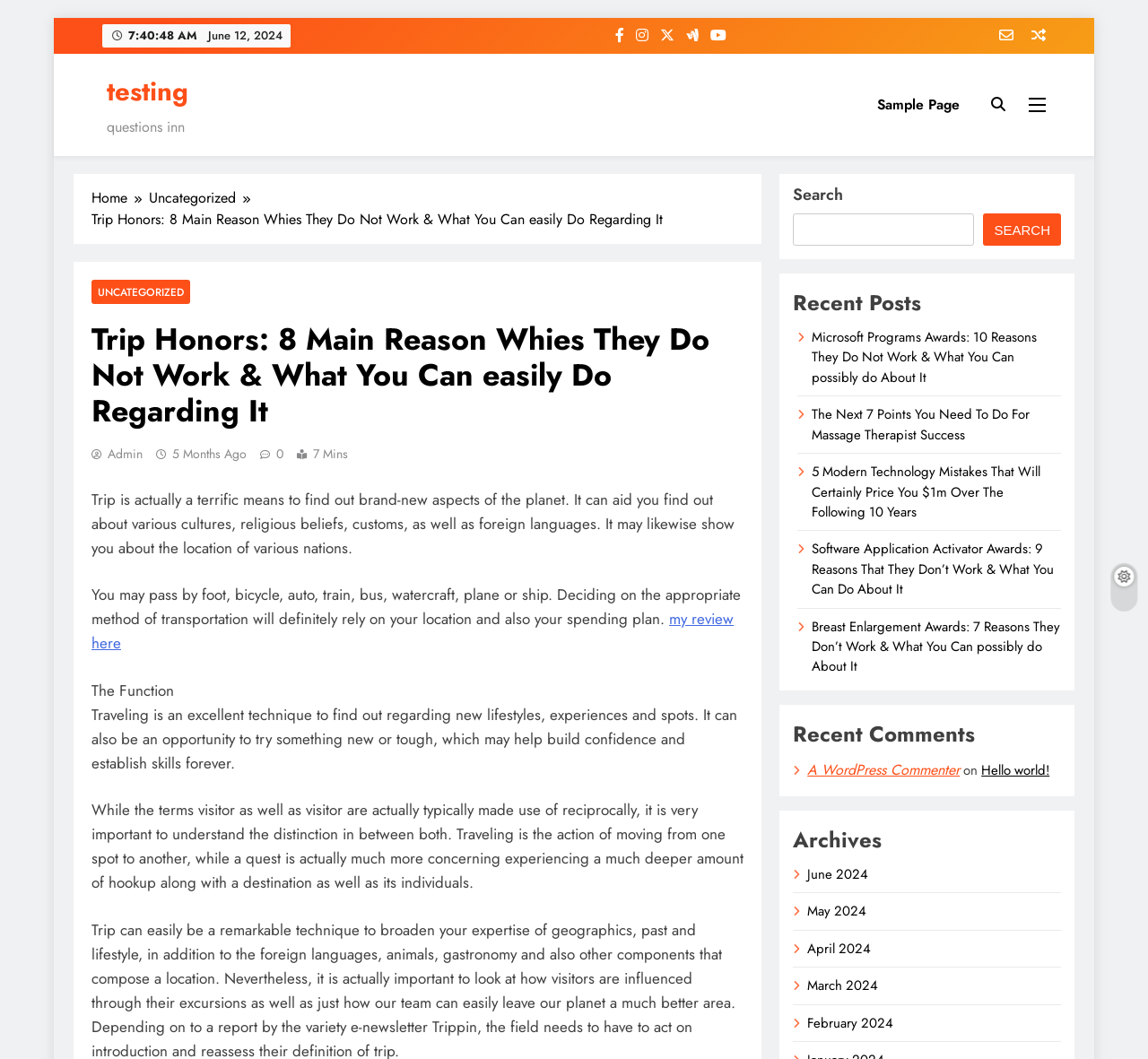What is the difference between a traveler and a tourist?
Refer to the image and offer an in-depth and detailed answer to the question.

The difference between a traveler and a tourist can be found in the text content of the webpage. According to the text, 'While the terms visitor as well as visitor are actually typically made use of reciprocally, it is very important to understand the distinction in between both. Traveling is the action of moving from one spot to another, while a quest is actually much more concerning experiencing a much deeper amount of hookup along with a destination as well as its individuals.' This suggests that a traveler is someone who seeks a deeper connection with the place they are visiting, whereas a tourist is more focused on the act of traveling itself.